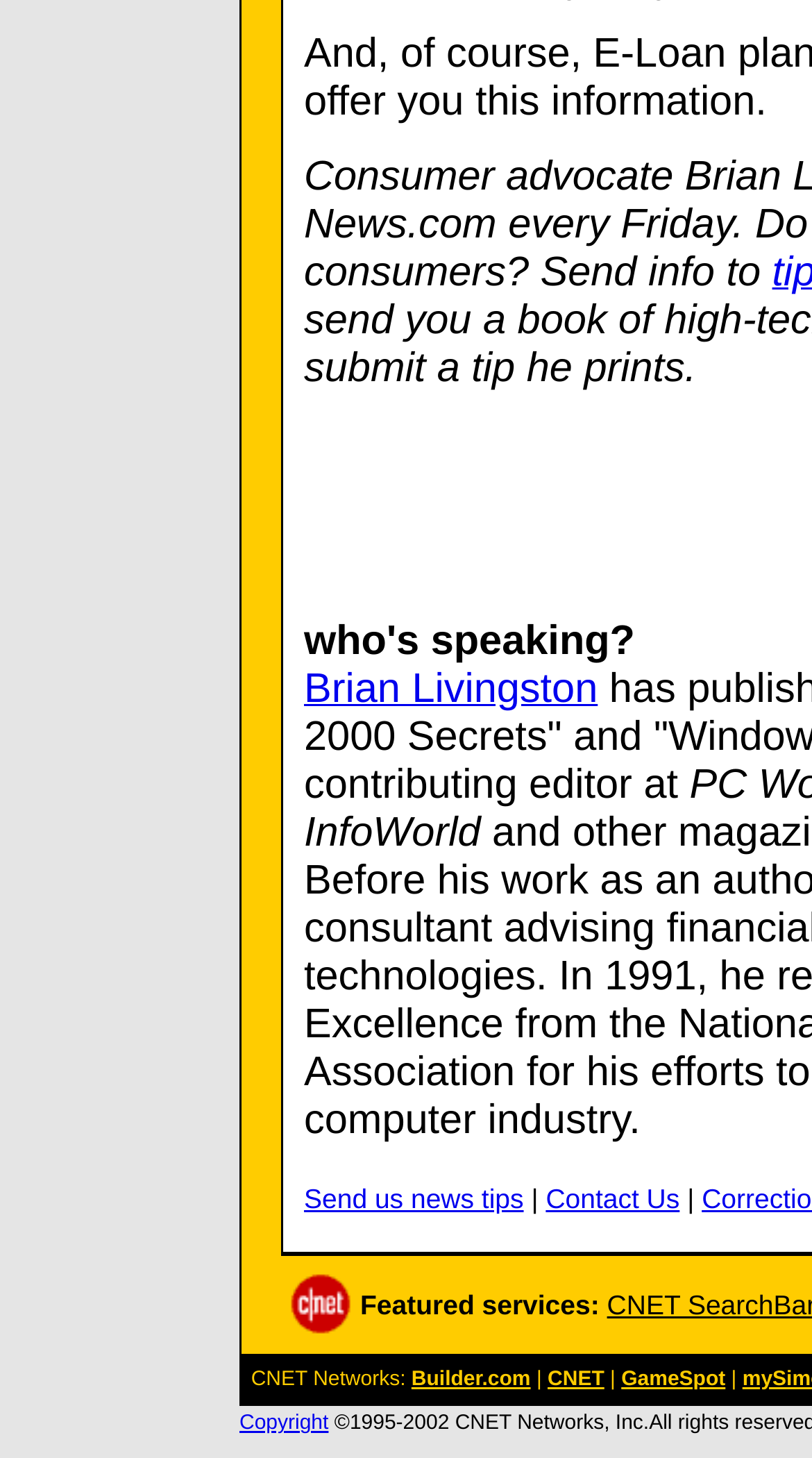Respond to the question below with a concise word or phrase:
How many table cells are present in the second row of the table?

4